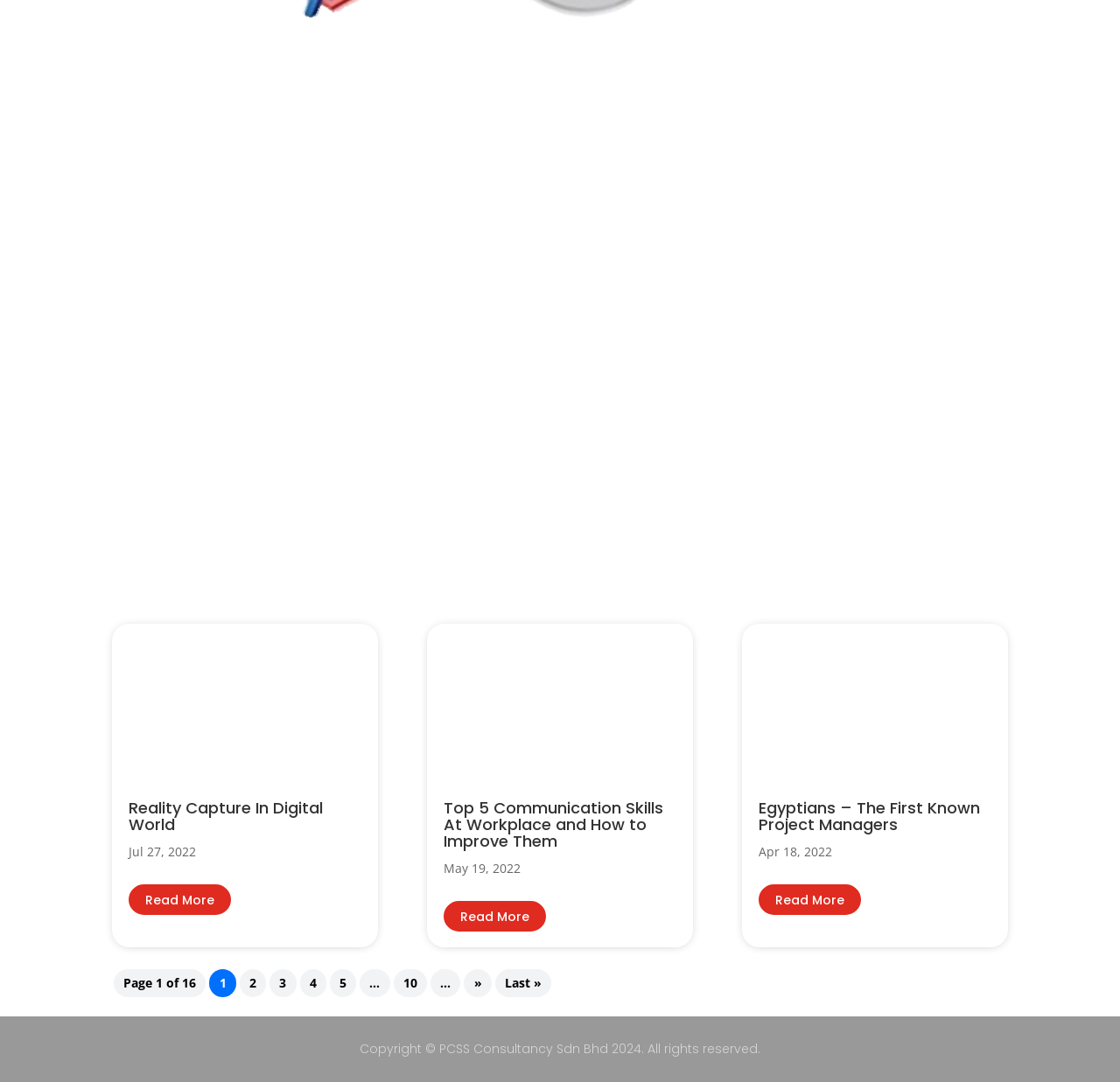Show the bounding box coordinates for the element that needs to be clicked to execute the following instruction: "Click the '← Prev: Project's Critical Path' link". Provide the coordinates in the form of four float numbers between 0 and 1, i.e., [left, top, right, bottom].

[0.1, 0.464, 0.259, 0.483]